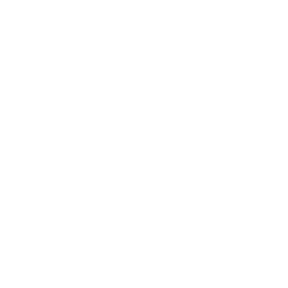What is the purpose of the logo in the navigation region?
Please provide a single word or phrase as your answer based on the screenshot.

Establish brand identity